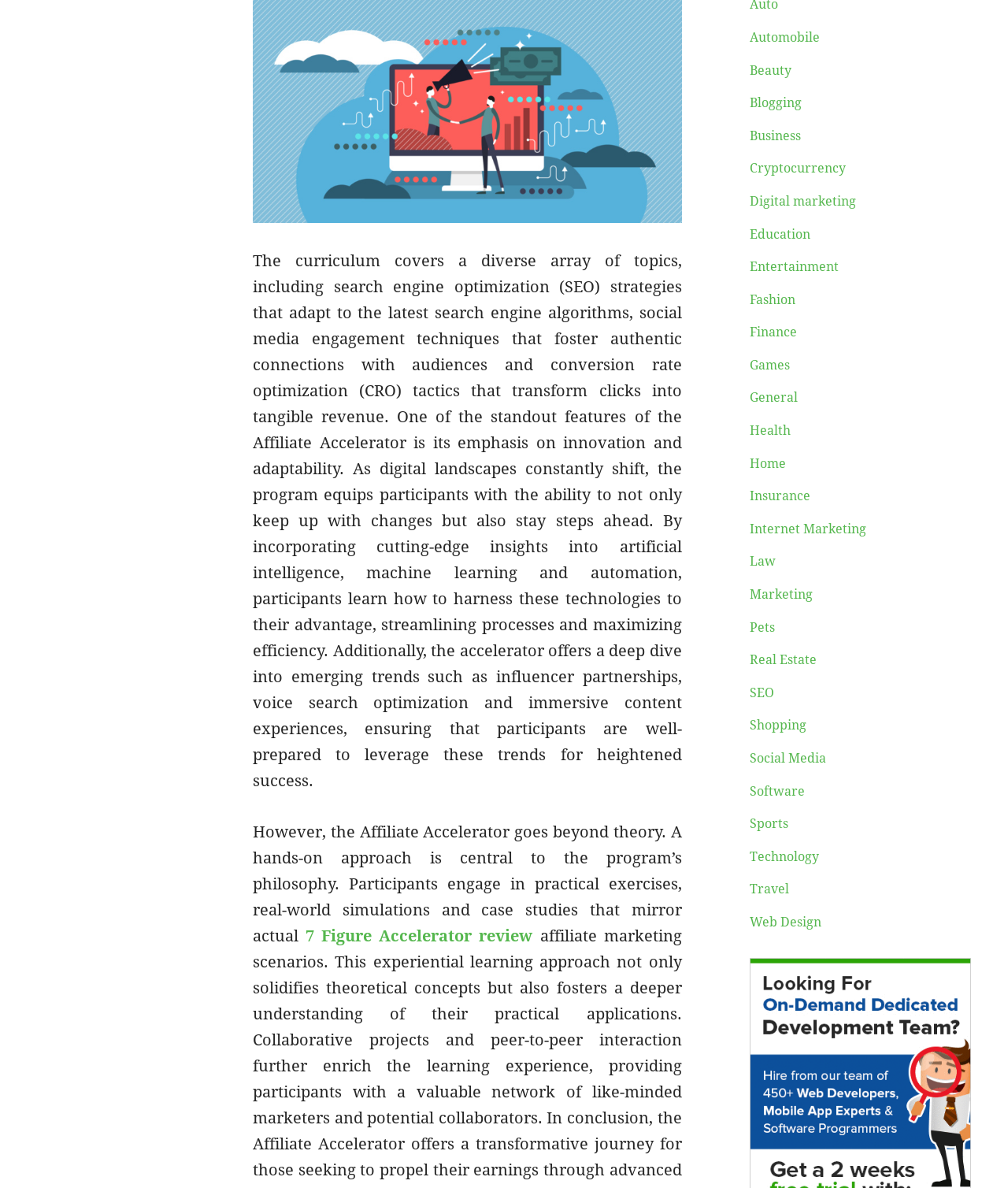Respond to the following question using a concise word or phrase: 
What is the main topic of the Affiliate Accelerator program?

Digital marketing